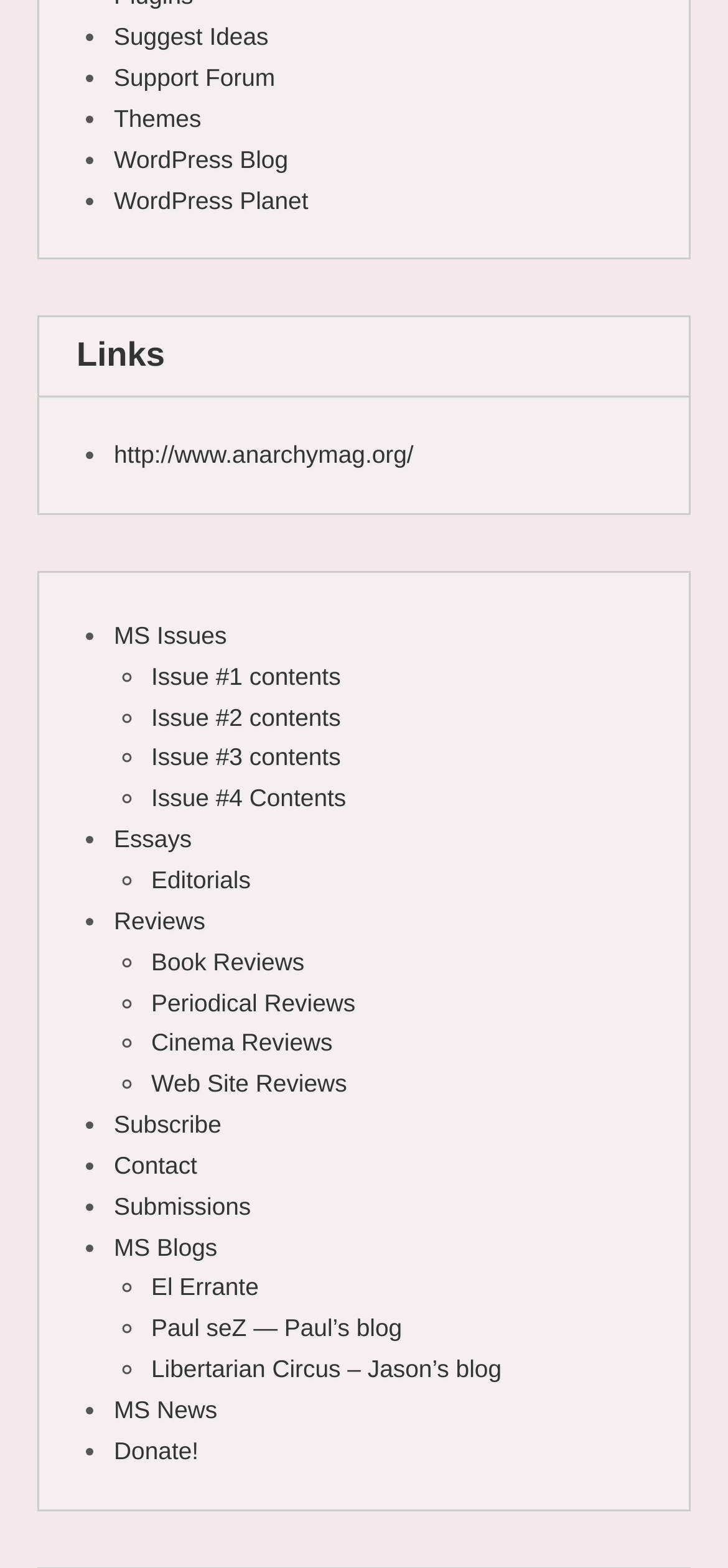How many links are there under 'Links'?
Using the image, provide a concise answer in one word or a short phrase.

14